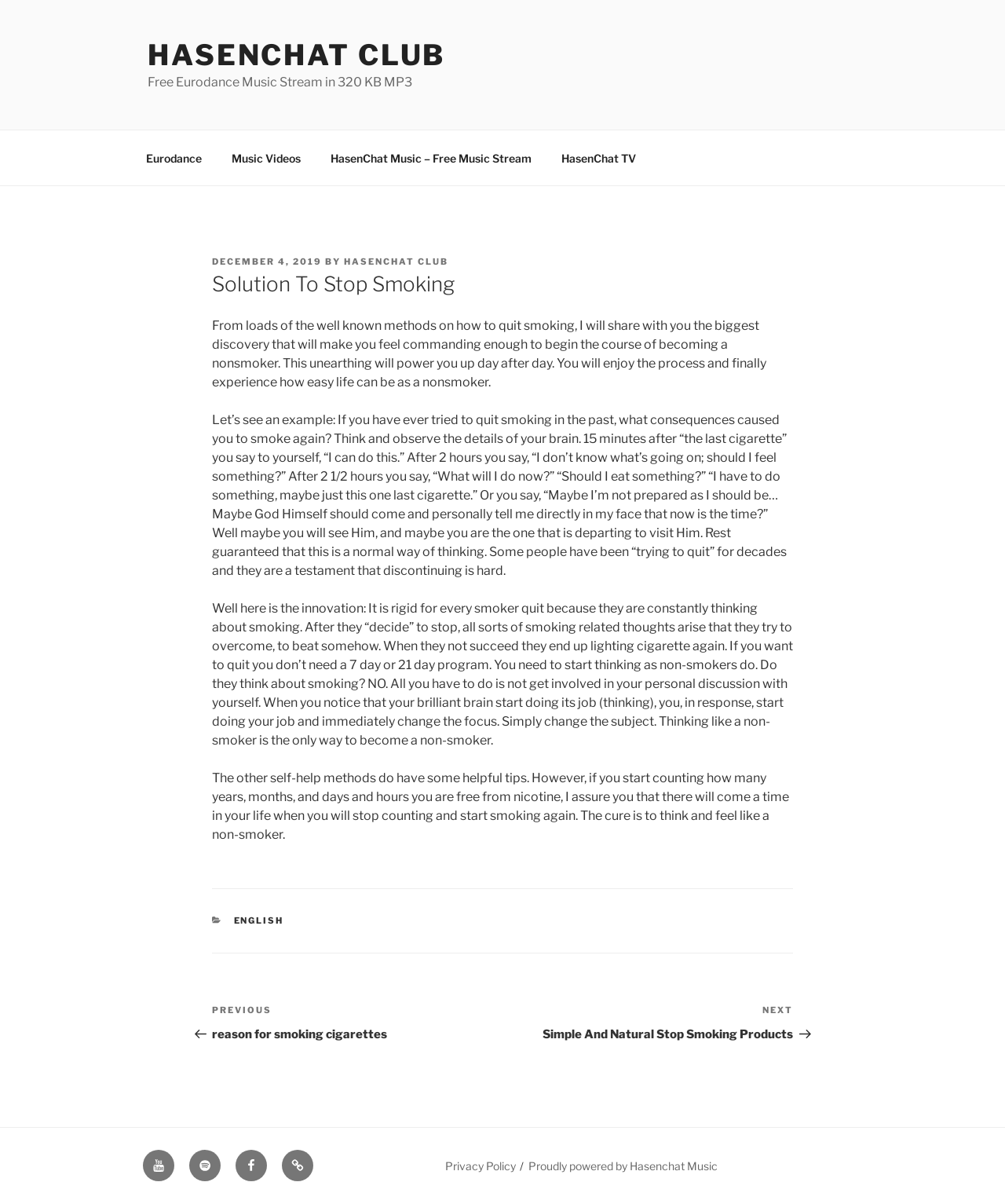Please find and generate the text of the main heading on the webpage.

Solution To Stop Smoking